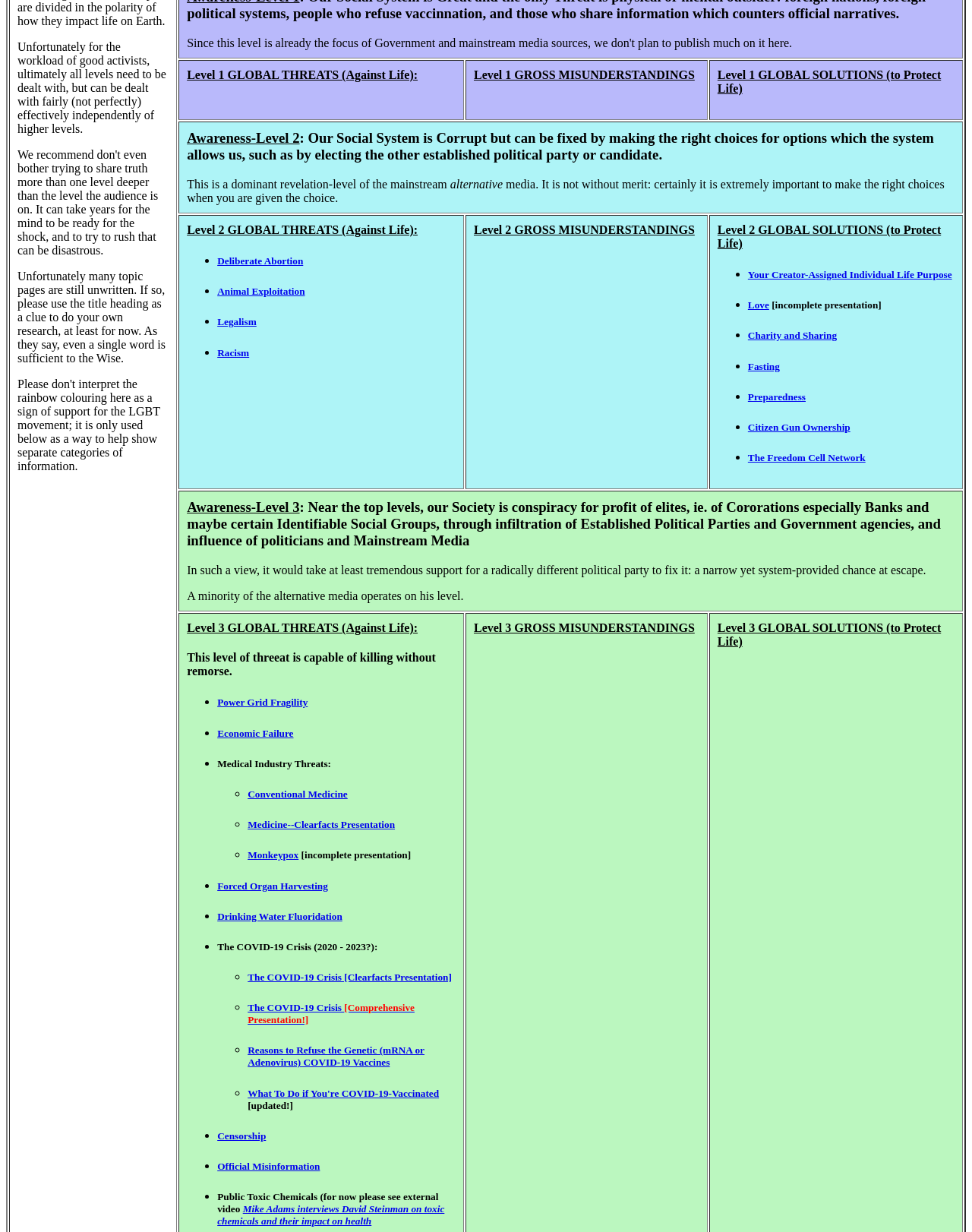Locate the bounding box coordinates of the clickable region to complete the following instruction: "View Power Grid Fragility."

[0.224, 0.566, 0.317, 0.575]